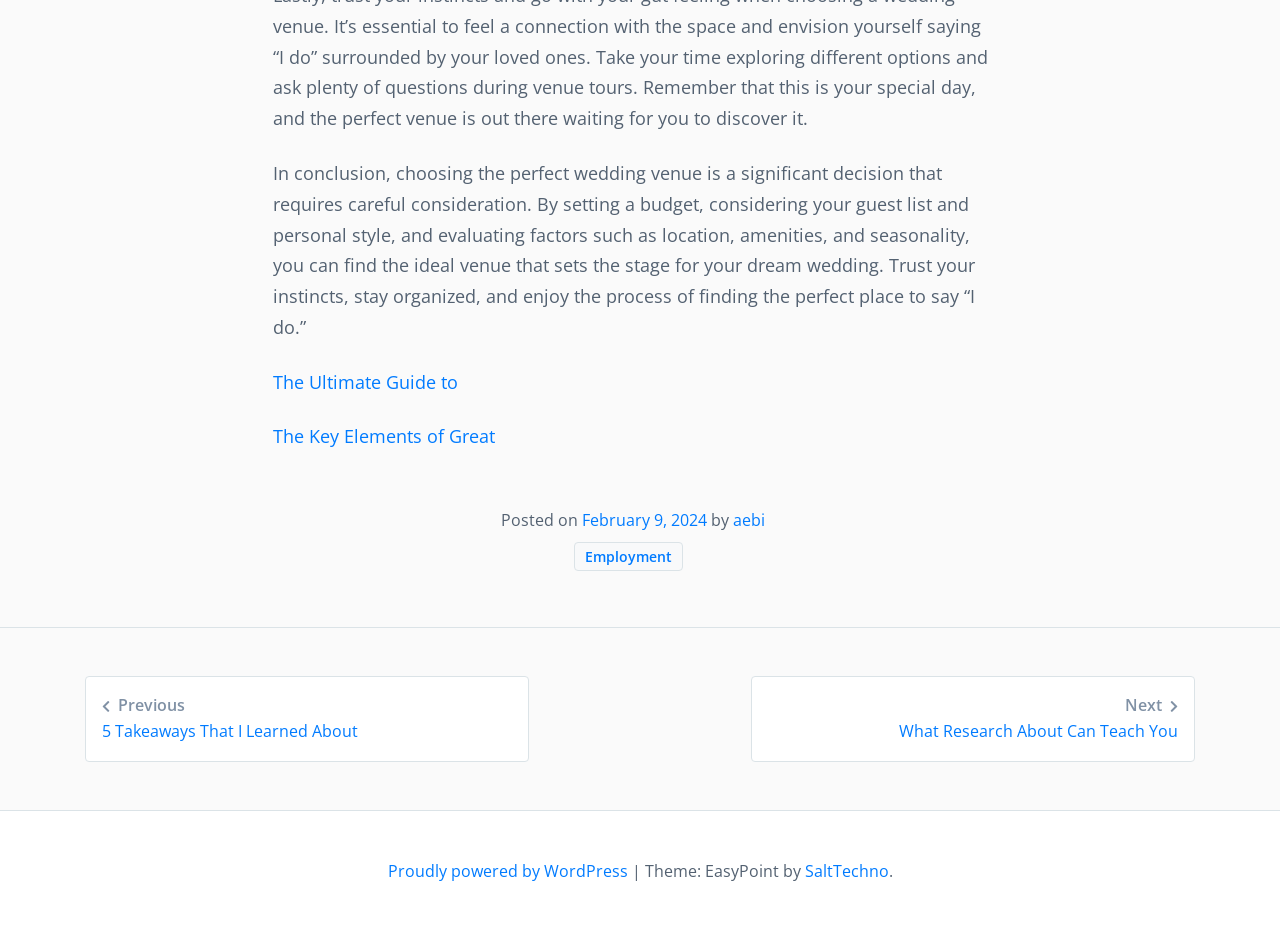What is the topic of the article?
Using the image as a reference, deliver a detailed and thorough answer to the question.

The topic of the article can be inferred from the static text 'In conclusion, choosing the perfect wedding venue is a significant decision...' which suggests that the article is about choosing the perfect wedding venue.